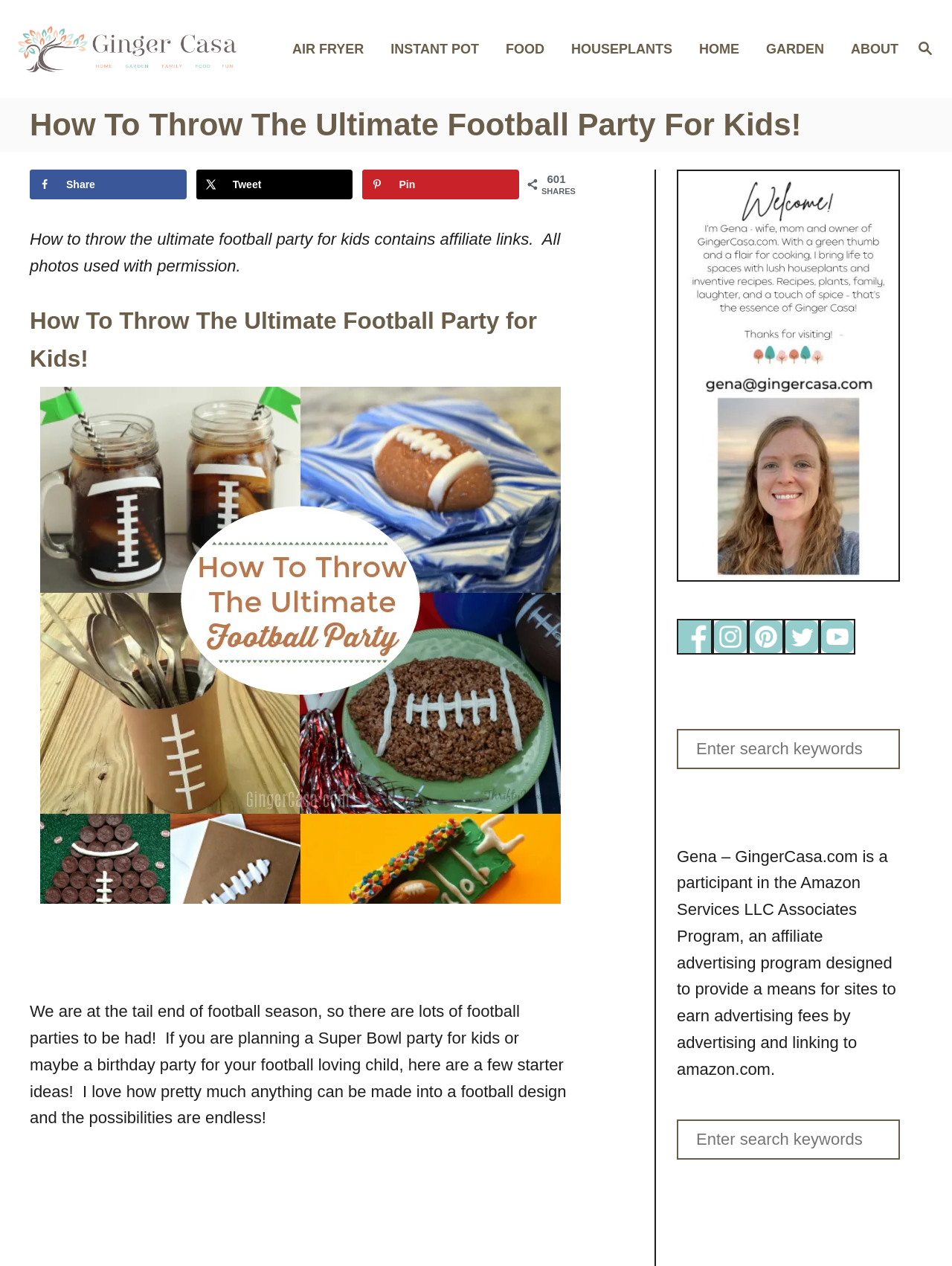Determine the bounding box coordinates for the clickable element required to fulfill the instruction: "Visit the 'Ginger Casa' website". Provide the coordinates as four float numbers between 0 and 1, i.e., [left, top, right, bottom].

[0.019, 0.021, 0.248, 0.057]